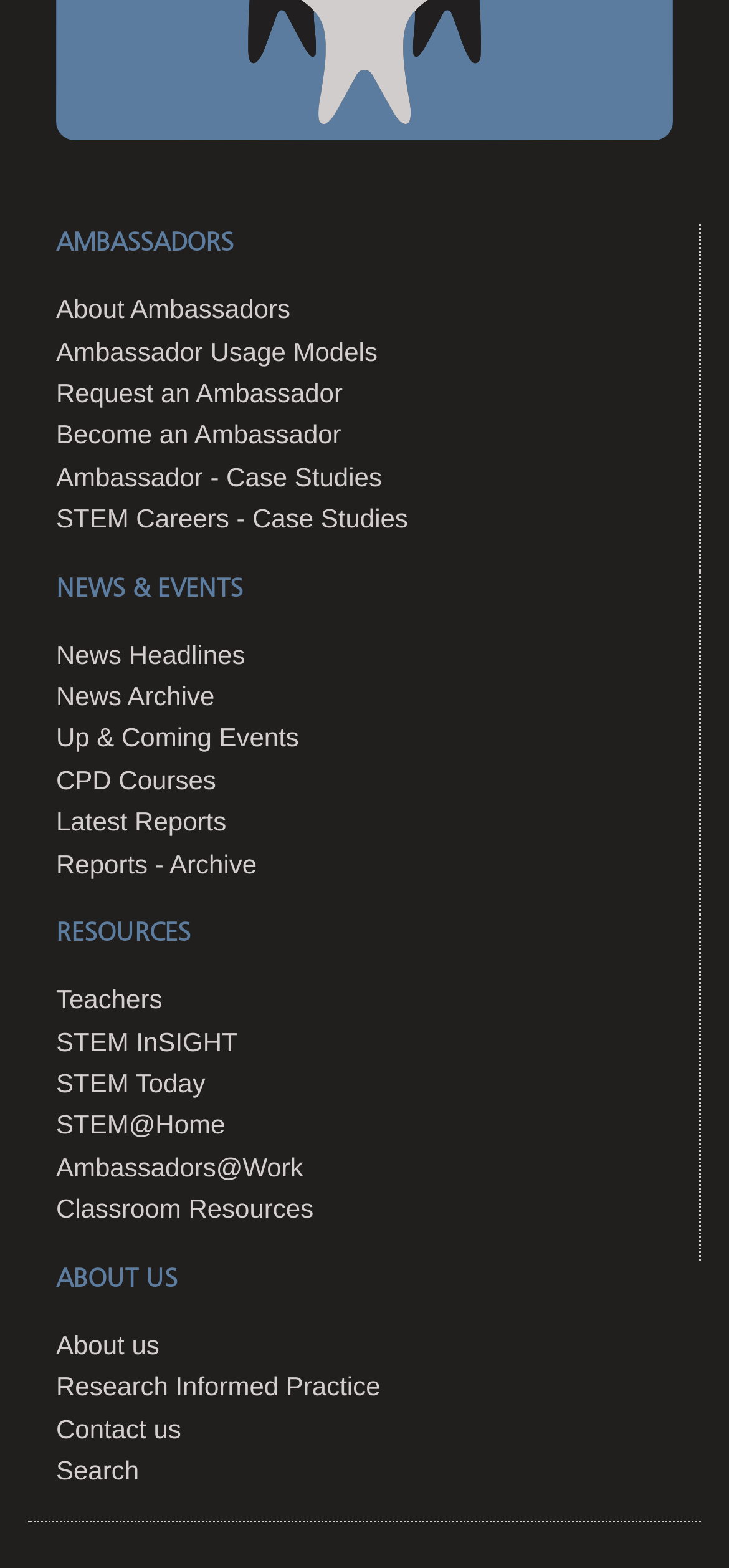Find the bounding box coordinates of the element you need to click on to perform this action: 'Learn about ambassadors'. The coordinates should be represented by four float values between 0 and 1, in the format [left, top, right, bottom].

[0.077, 0.187, 0.398, 0.207]